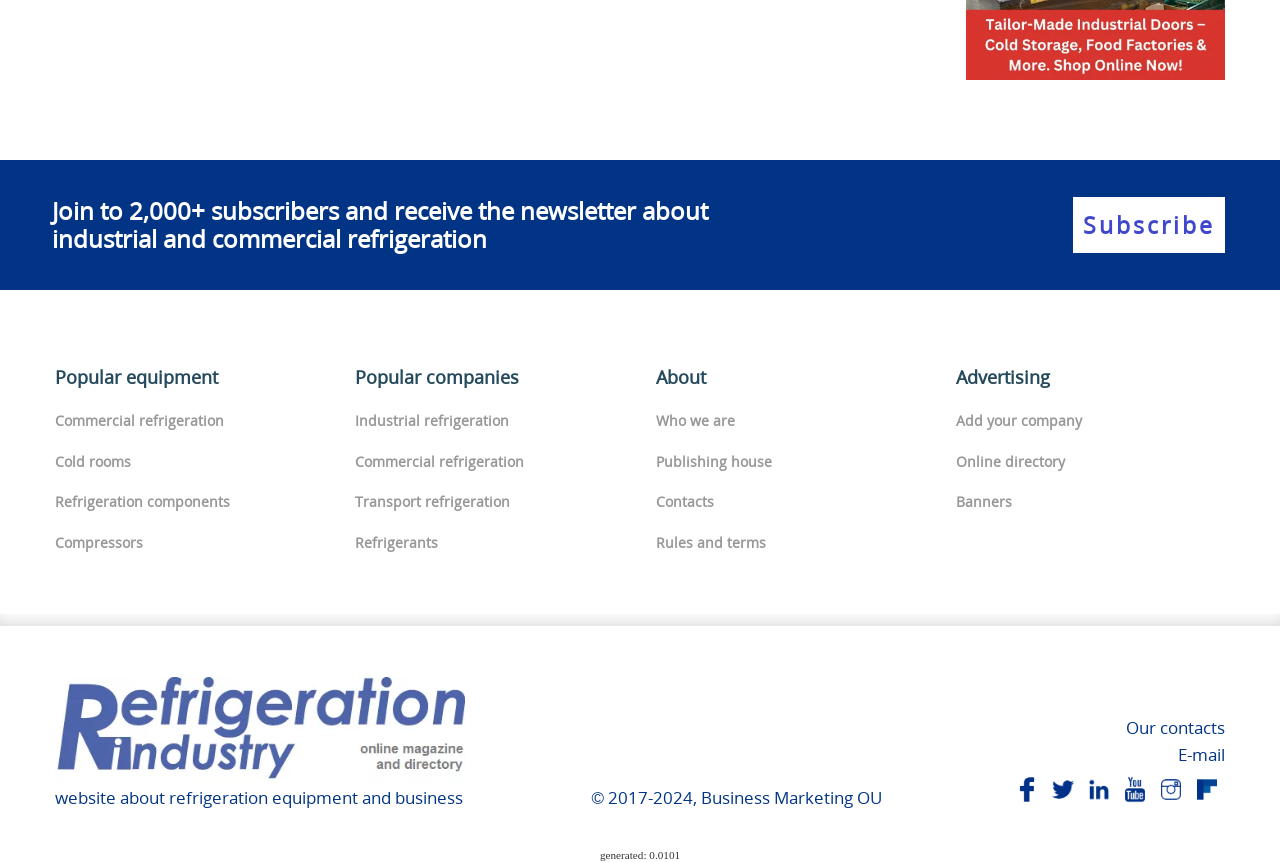How many social media links are present in the footer?
Use the screenshot to answer the question with a single word or phrase.

6